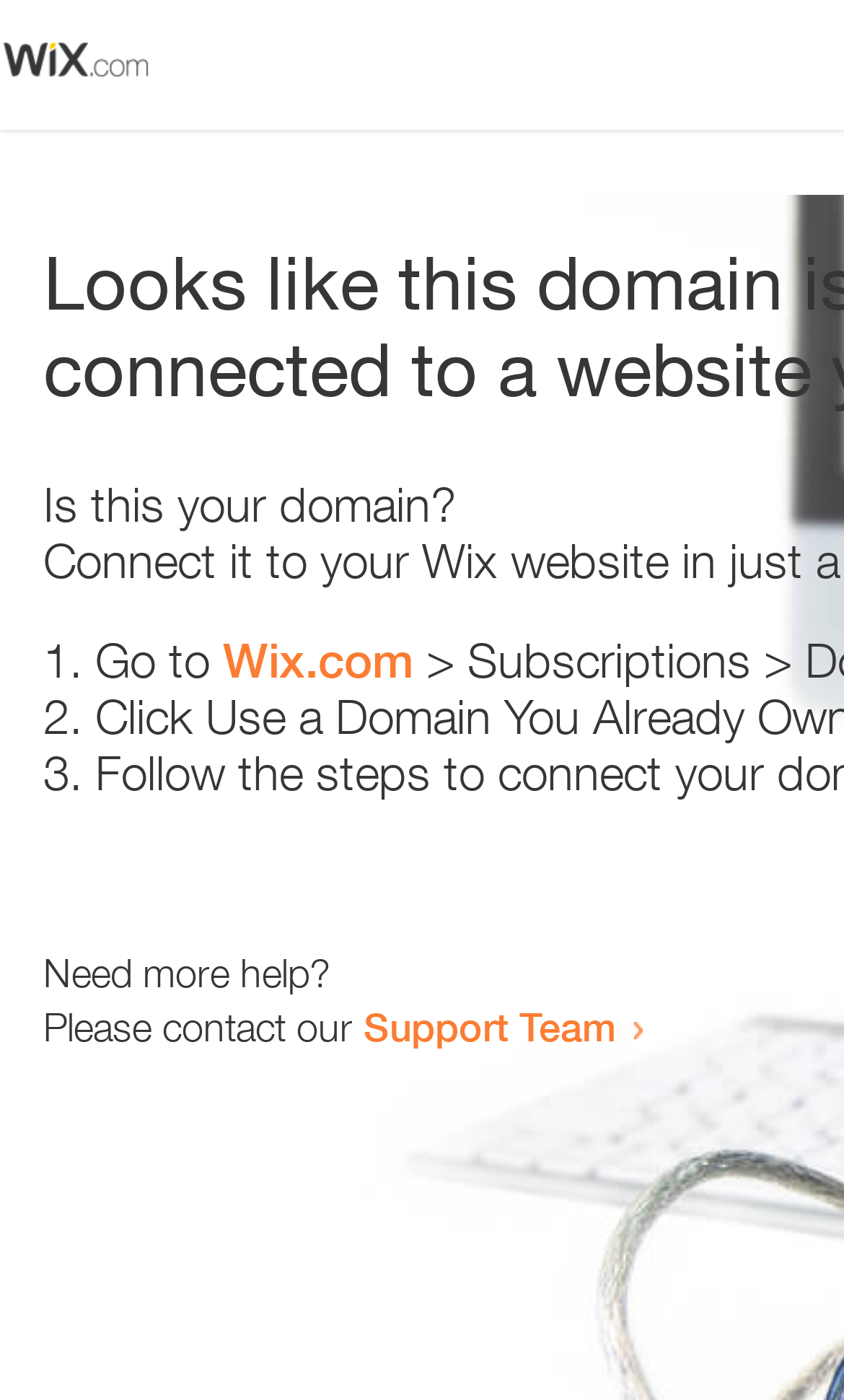Examine the image carefully and respond to the question with a detailed answer: 
What is the tone of the webpage?

The webpage appears to be helpful in tone, as it provides steps to resolve an issue and offers support from the 'Support Team', indicating a willingness to assist users in troubleshooting their problems.